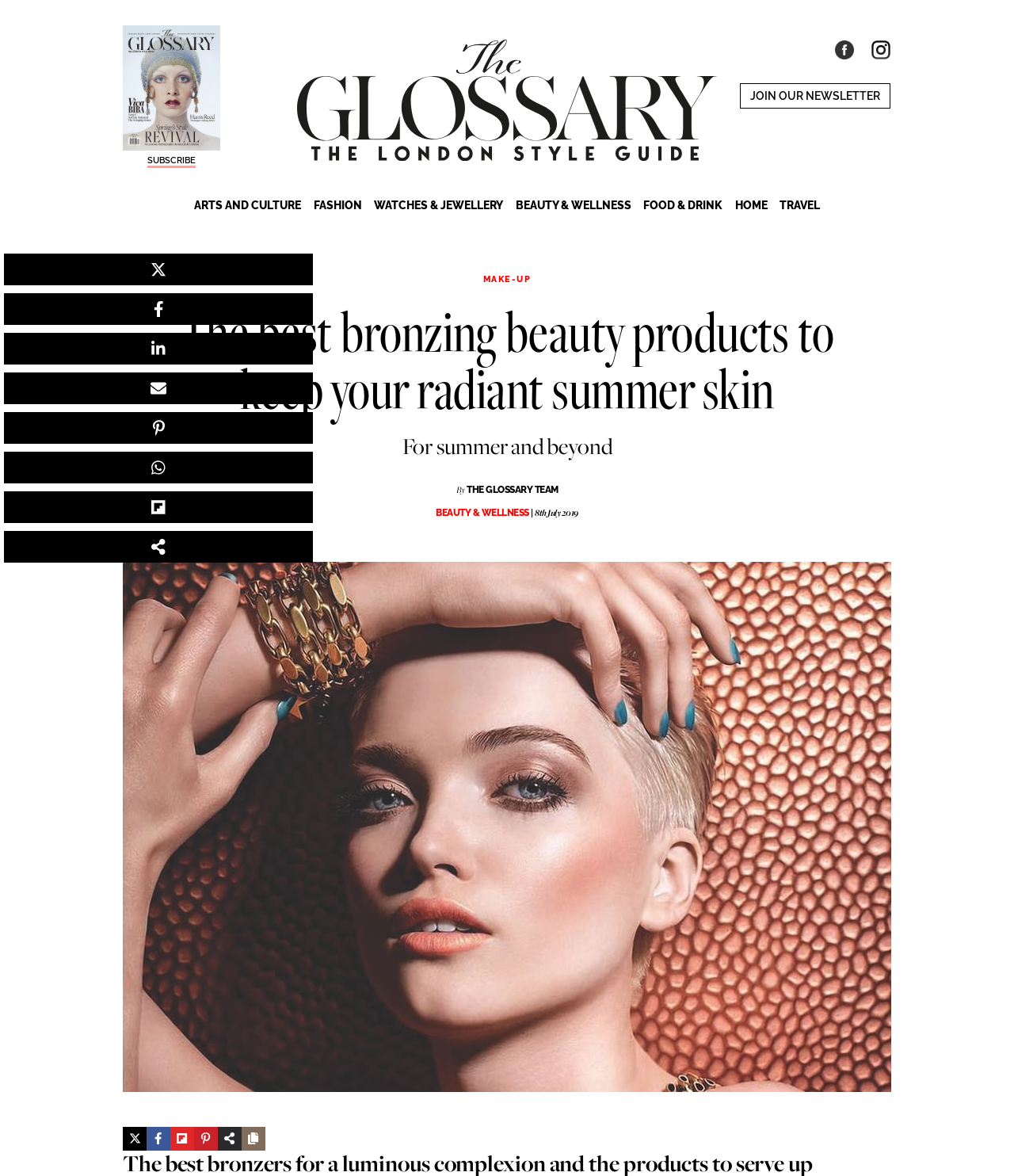Provide the bounding box coordinates of the section that needs to be clicked to accomplish the following instruction: "Click on the 'ARTS & CULTURE' link."

[0.05, 0.141, 0.95, 0.168]